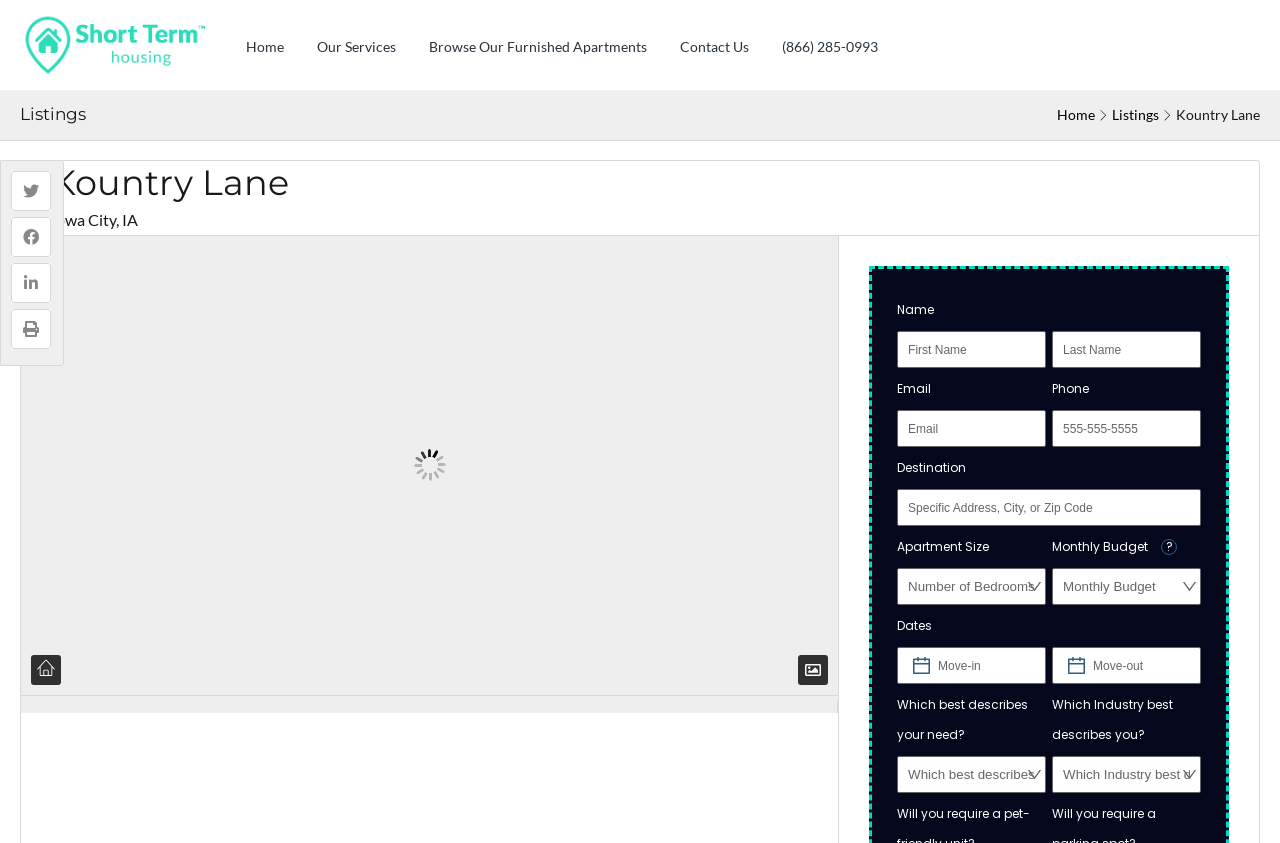How many navigation links are there in the top bar?
Based on the visual content, answer with a single word or a brief phrase.

5